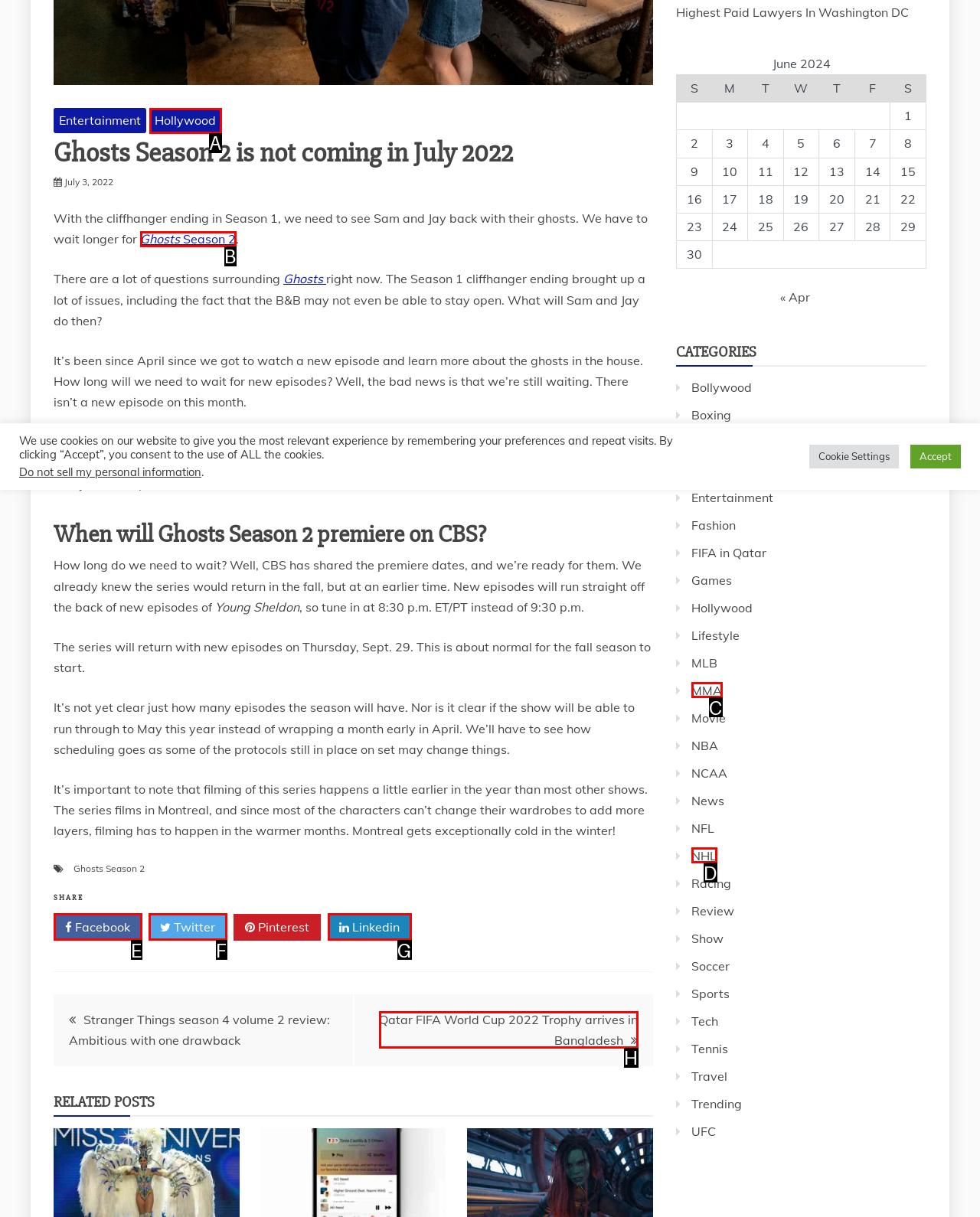Point out the HTML element that matches the following description: Ghosts Season 2
Answer with the letter from the provided choices.

B